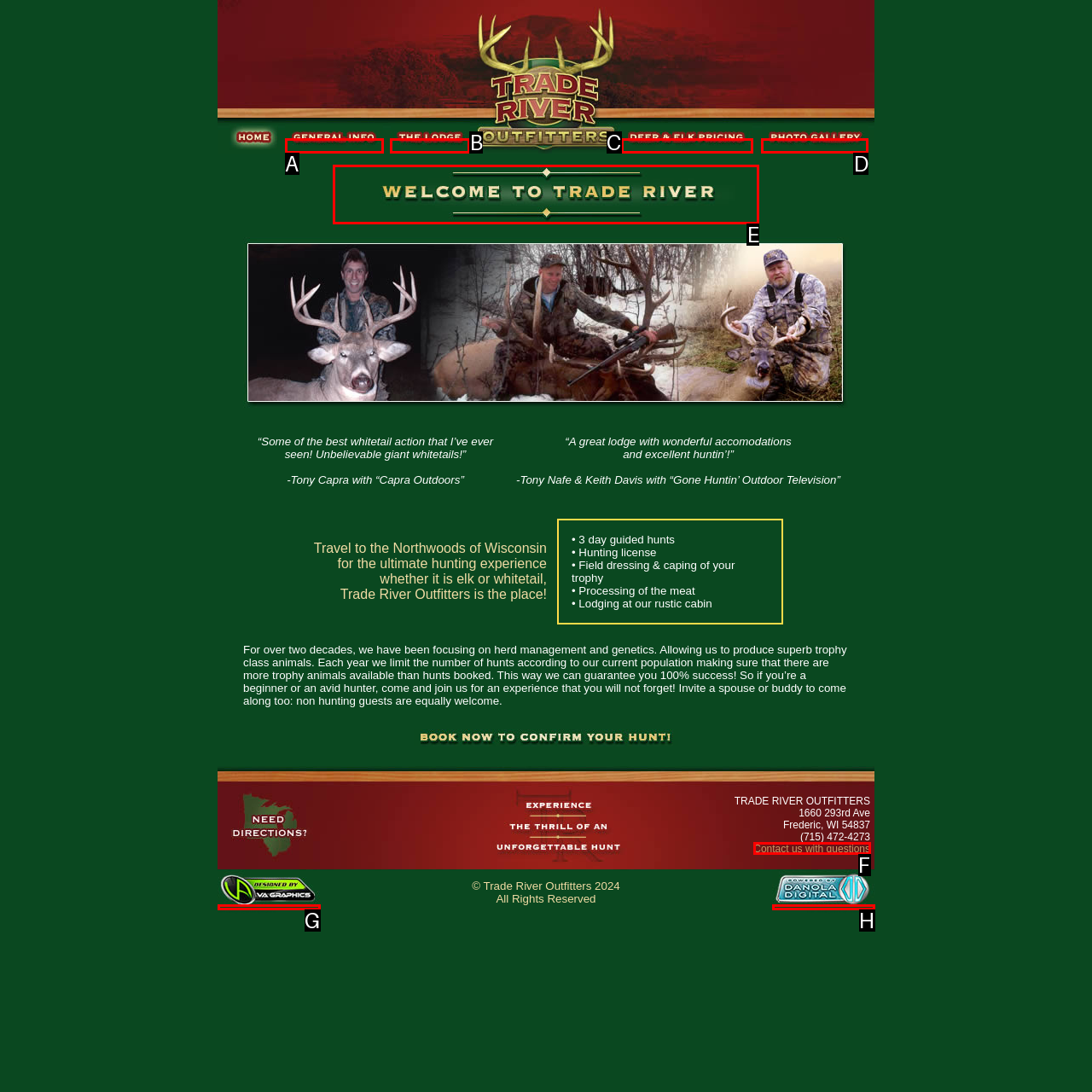Select the letter associated with the UI element you need to click to perform the following action: View the image of a hunting cabin
Reply with the correct letter from the options provided.

E